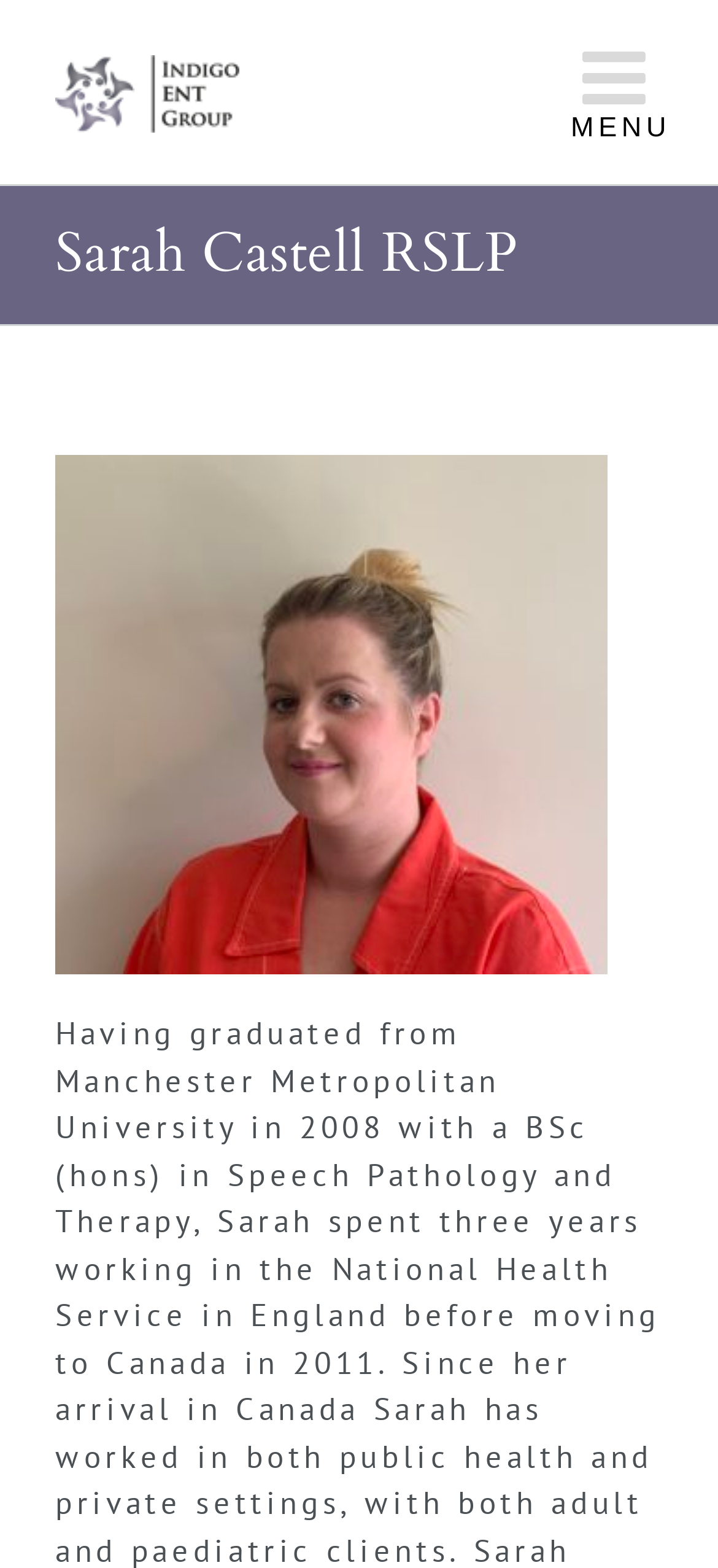Bounding box coordinates are specified in the format (top-left x, top-left y, bottom-right x, bottom-right y). All values are floating point numbers bounded between 0 and 1. Please provide the bounding box coordinate of the region this sentence describes: aria-label="Toggle mobile menu"

[0.795, 0.035, 0.923, 0.094]